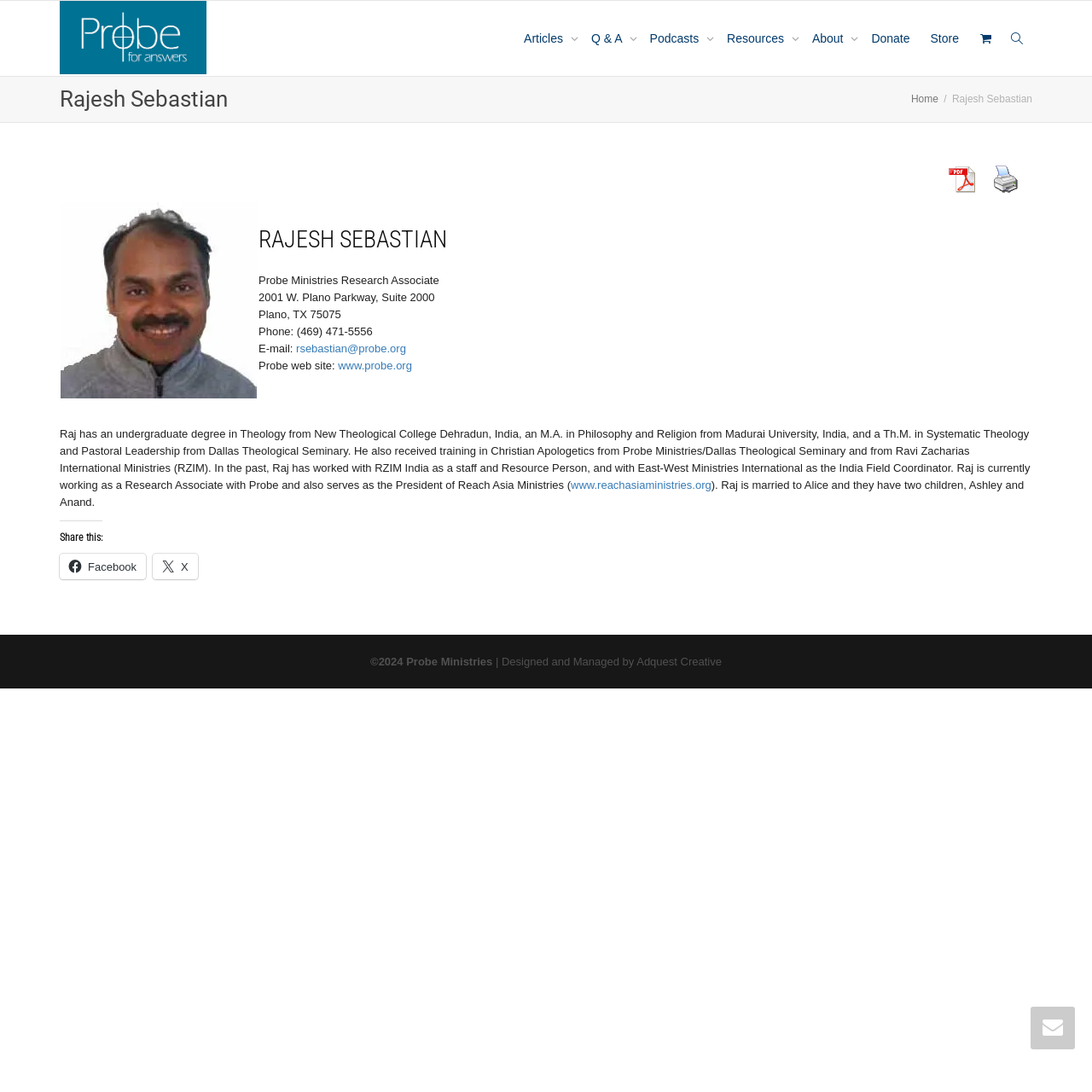Give a one-word or one-phrase response to the question:
What is the name of the organization Rajesh Sebastian is currently working with?

Probe Ministries